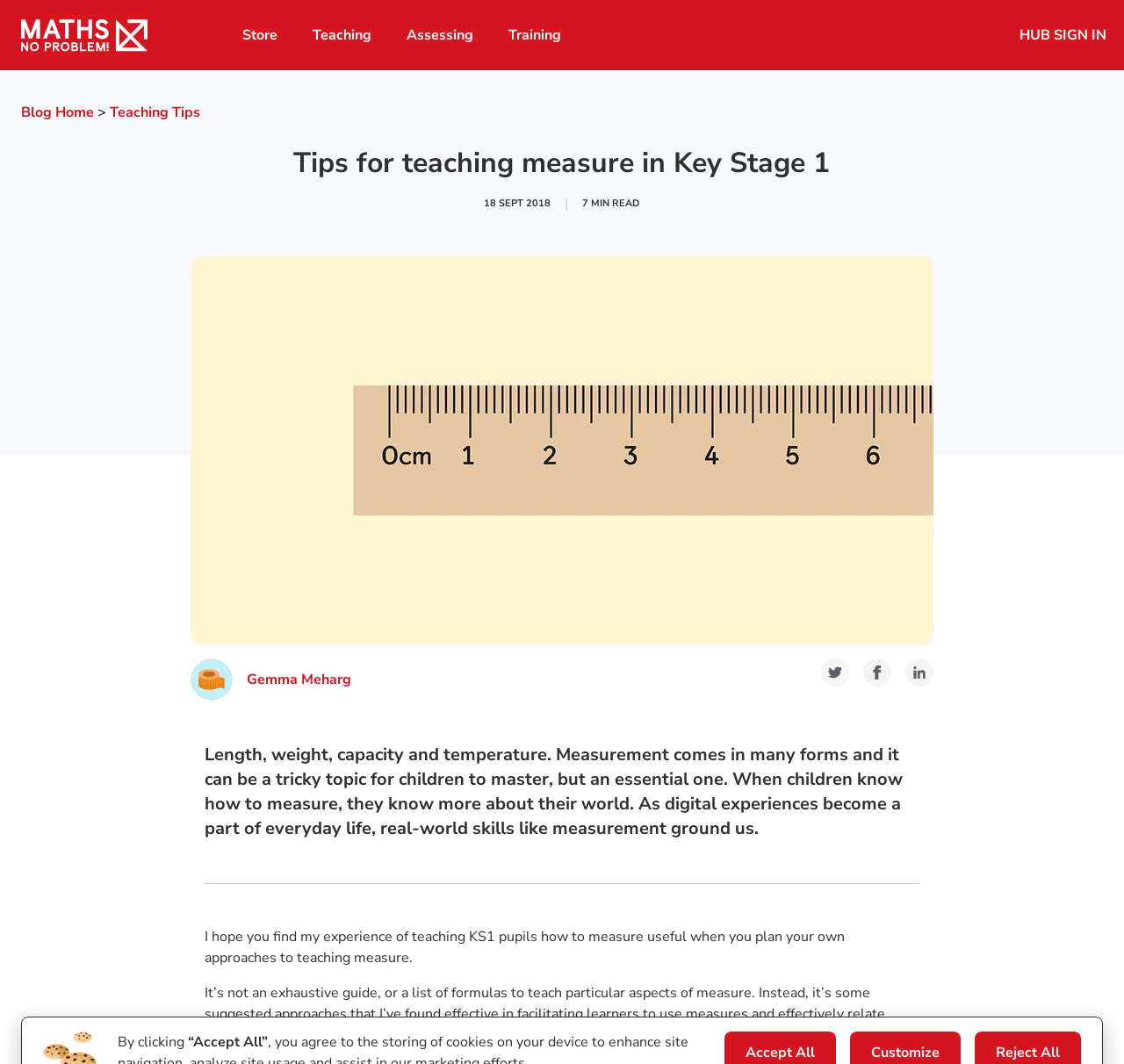What is the object shown in the figure?
Please elaborate on the answer to the question with detailed information.

The figure on the webpage shows a brown ruler measuring from 0 to 6 centimetres, which is a common tool used for measuring length.